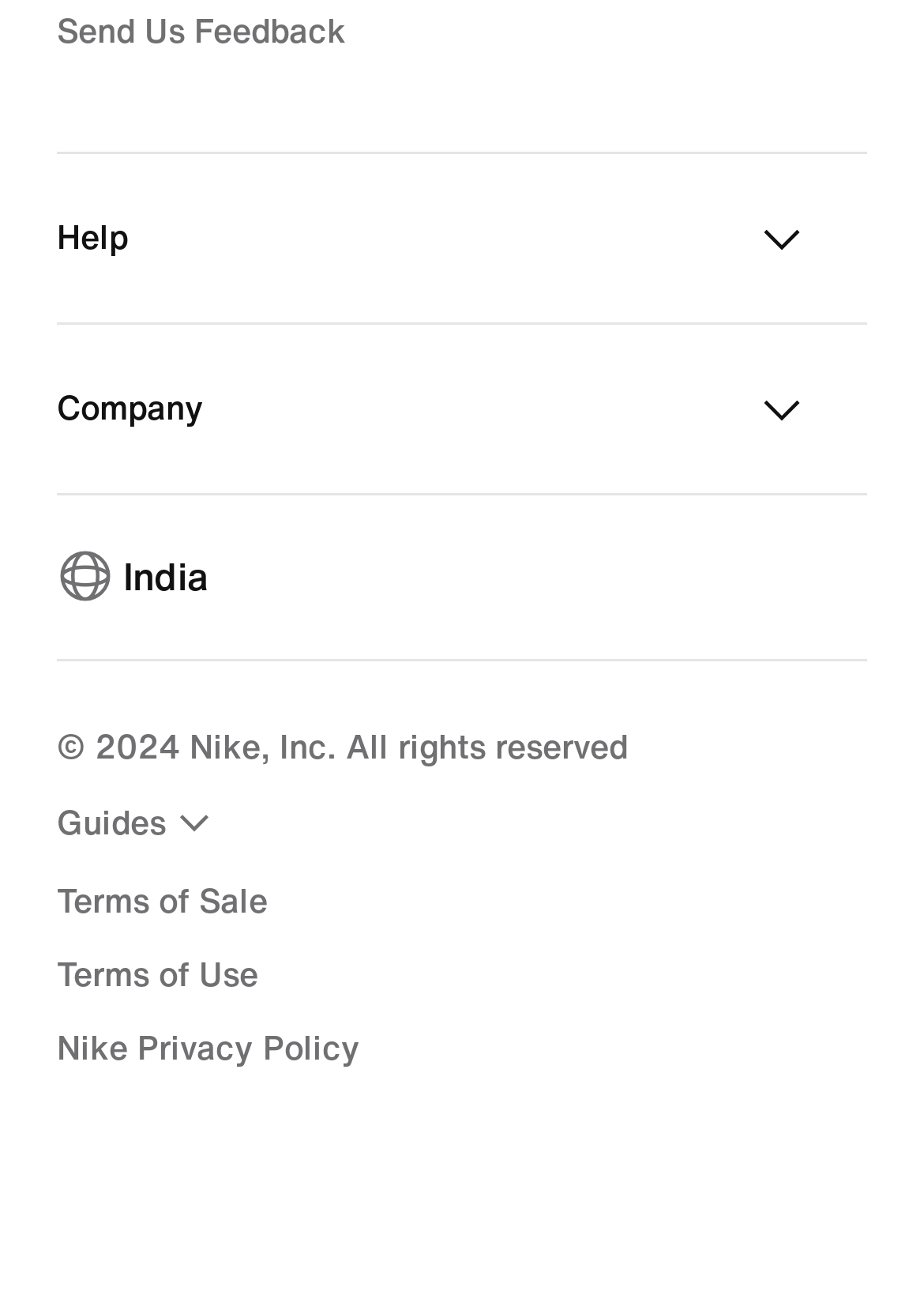What is the purpose of the 'Help' disclosure triangle?
From the image, respond using a single word or phrase.

To provide help